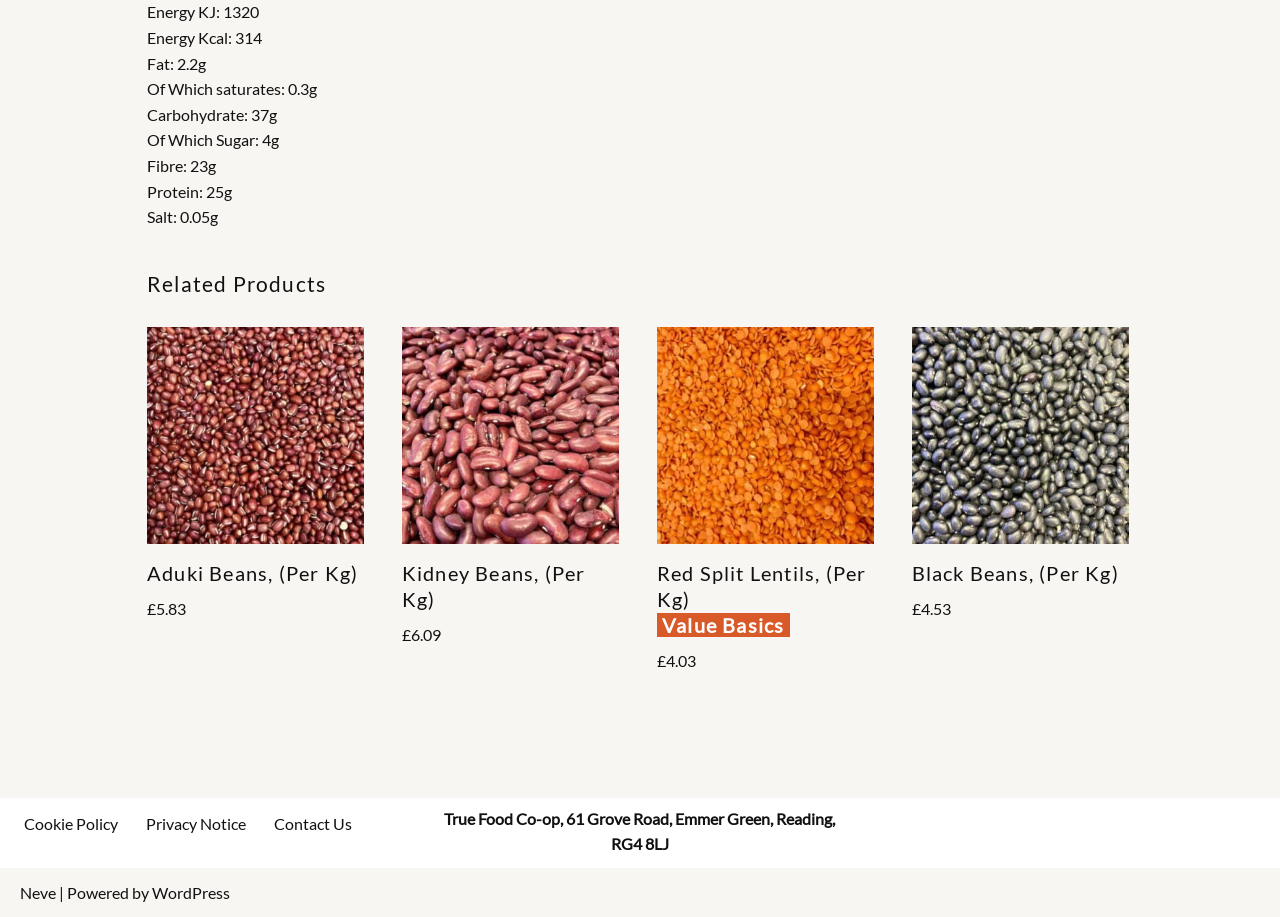Find the bounding box coordinates for the area you need to click to carry out the instruction: "Visit WordPress website". The coordinates should be four float numbers between 0 and 1, indicated as [left, top, right, bottom].

[0.119, 0.963, 0.18, 0.983]